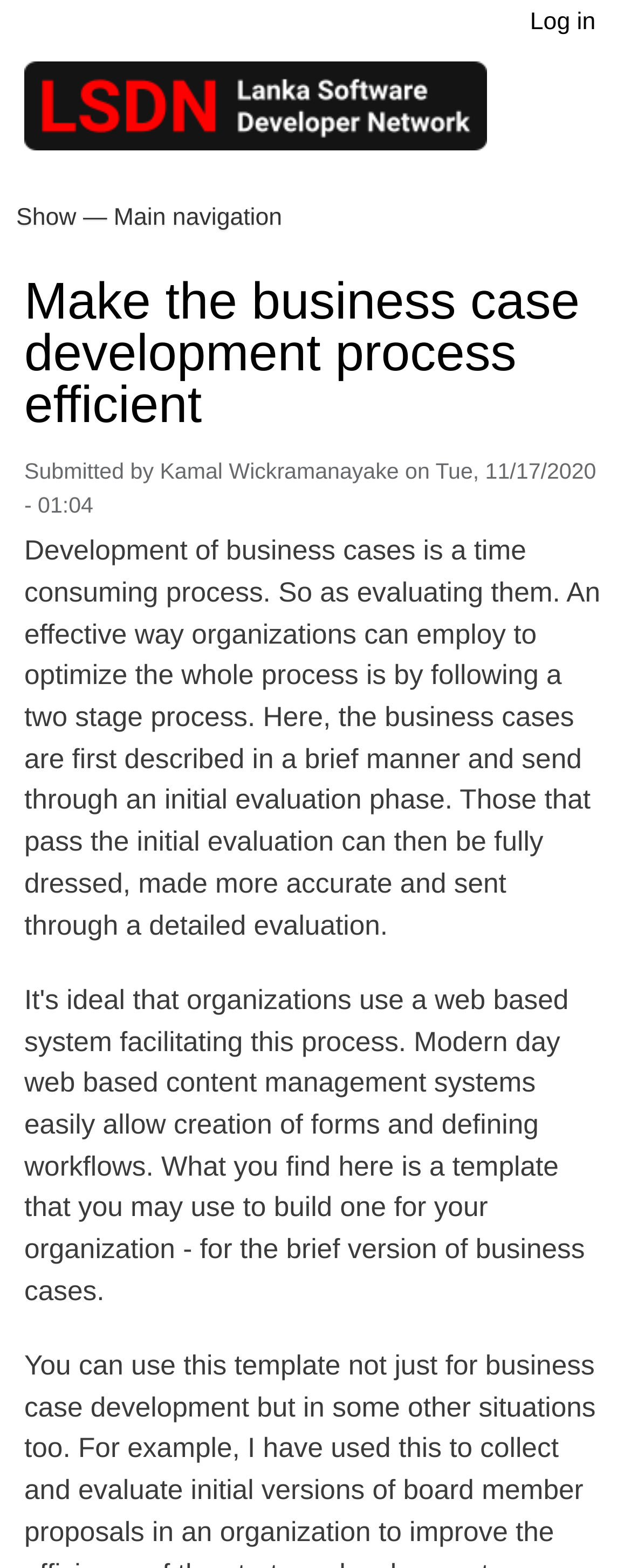Who submitted the article?
We need a detailed and exhaustive answer to the question. Please elaborate.

I found the article submission information by looking at the header element with the text 'Make the business case development process efficient'. Inside this element, I found a static text element with the text 'Submitted by', followed by another static text element with the text 'Kamal Wickramanayake', which is the name of the person who submitted the article.